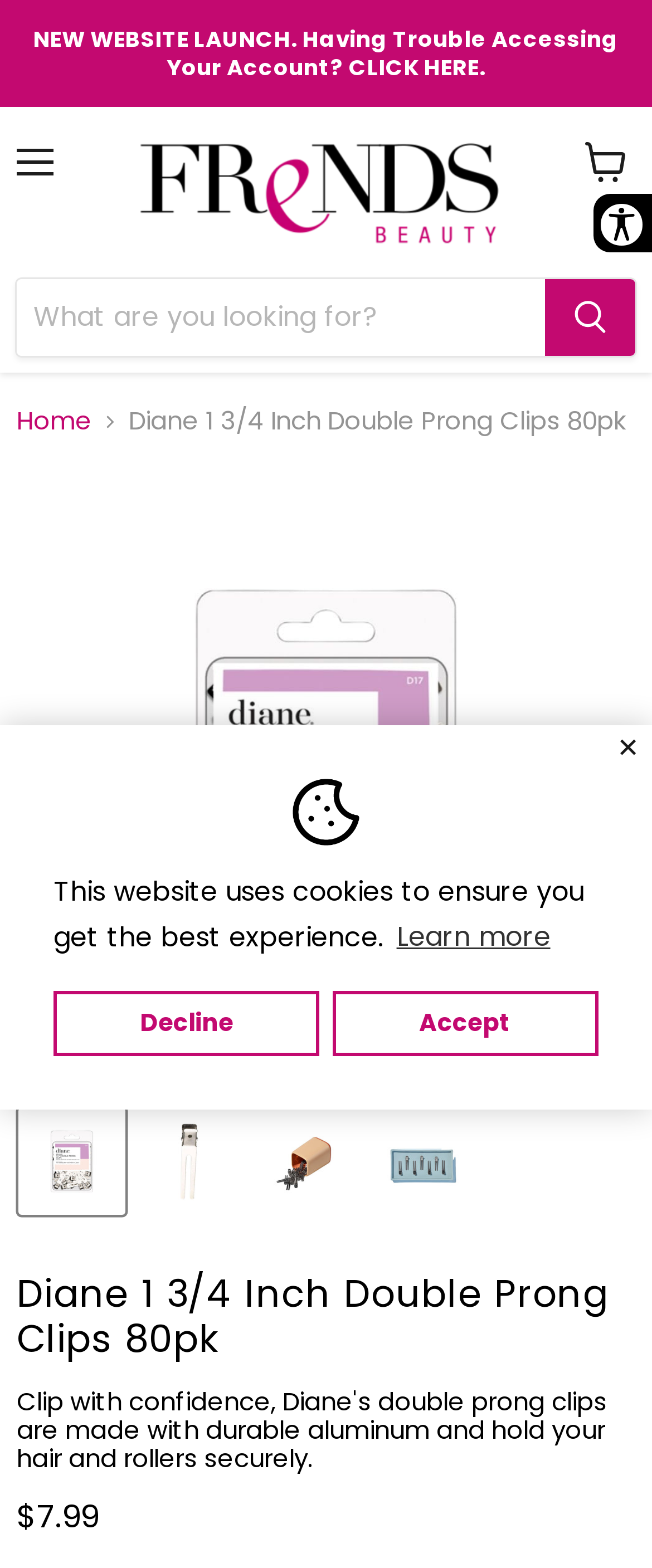Using the information in the image, could you please answer the following question in detail:
What is the function of the 'Tap to zoom' button?

I determined the function of the 'Tap to zoom' button by looking at its location near the product image and its text, which suggests that it is used to zoom in on the product image for a closer look.